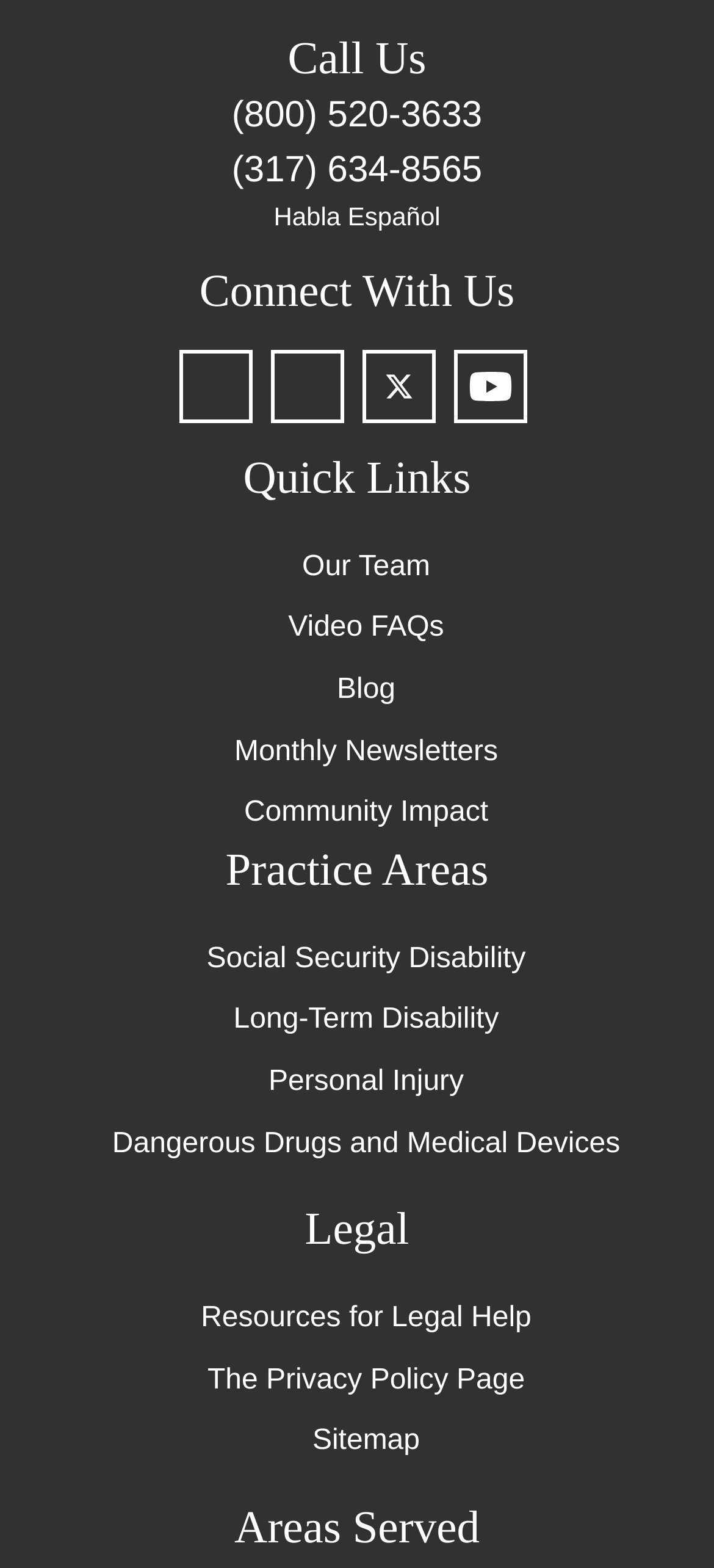Using the information shown in the image, answer the question with as much detail as possible: How many social media links are there?

I counted the number of social media links by looking at the links with text 'Facebook', 'LinkedIn', 'Twitter', and 'Youtube'.